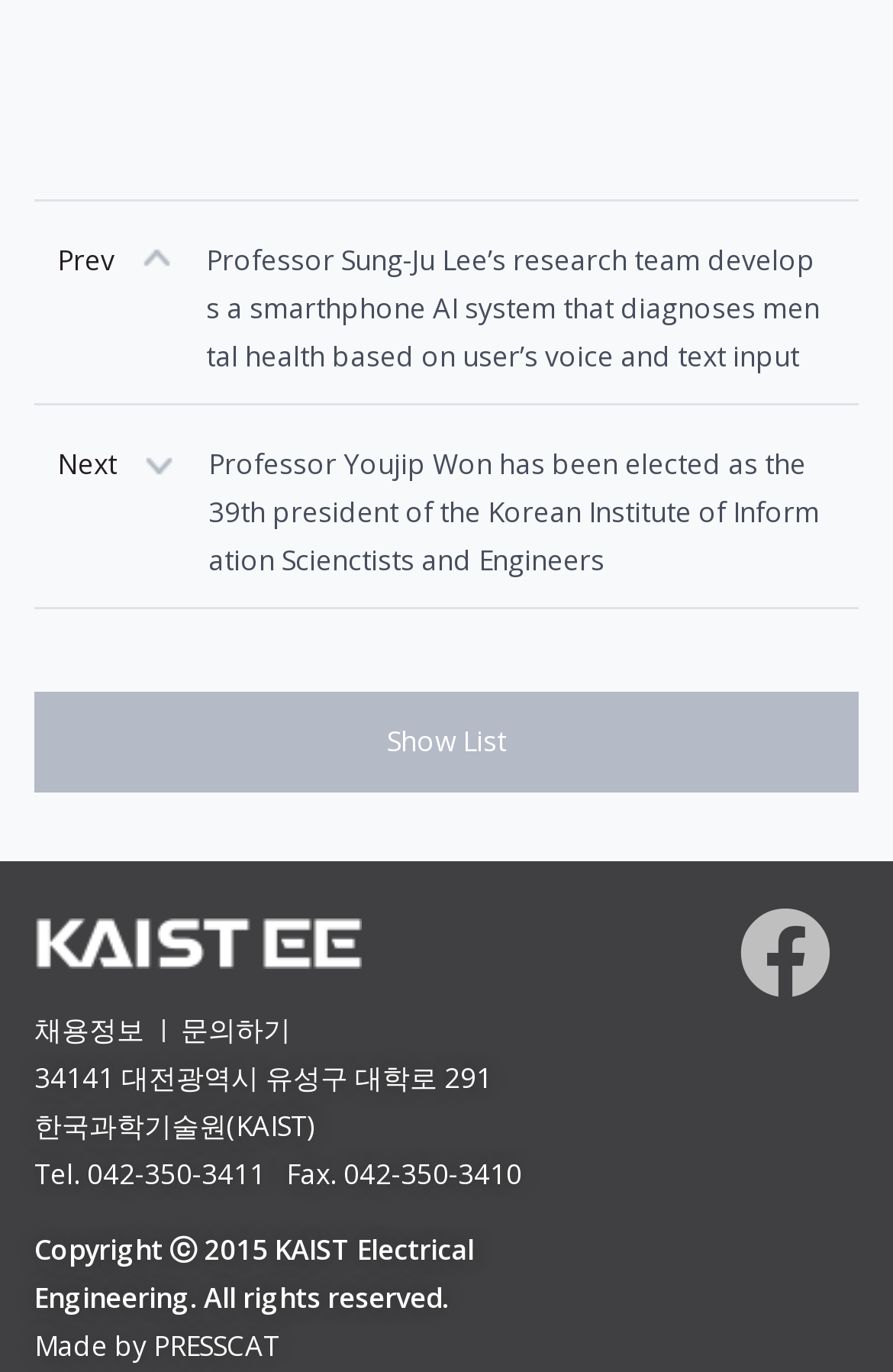Determine the bounding box coordinates of the UI element that matches the following description: "Made by PRESSCAT". The coordinates should be four float numbers between 0 and 1 in the format [left, top, right, bottom].

[0.038, 0.967, 0.313, 0.996]